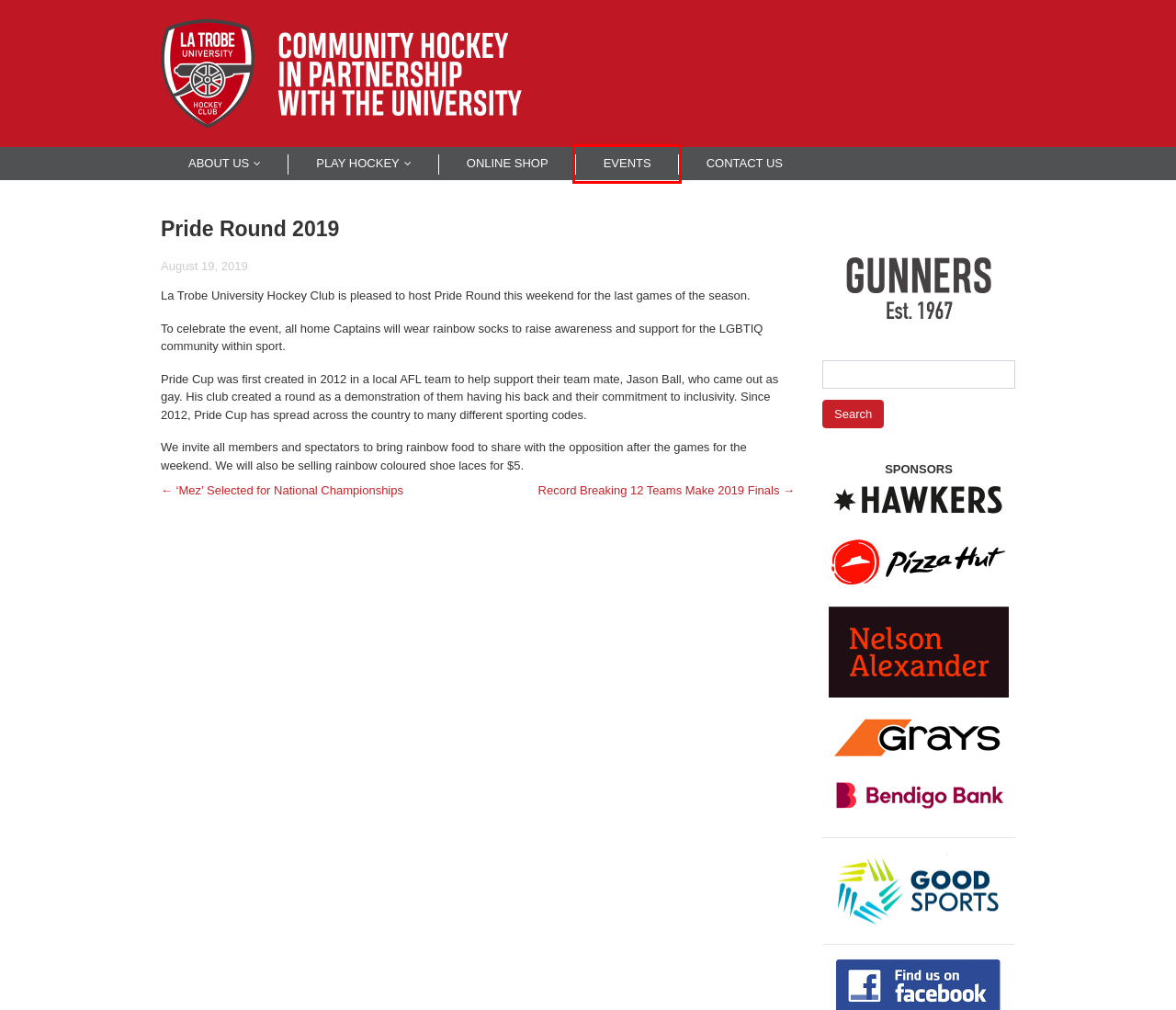Review the webpage screenshot and focus on the UI element within the red bounding box. Select the best-matching webpage description for the new webpage that follows after clicking the highlighted element. Here are the candidates:
A. Record Breaking 12 Teams Make 2019 Finals | La Trobe University Hockey Club
B. Juniors Summer, Indoor, Clinics & Holiday Camps | La Trobe University Hockey Club
C. International Players | La Trobe University Hockey Club
D. Summer Hockey | La Trobe University Hockey Club
E. Shop | La Trobe University Hockey Club
F. Under 10s to 18s | La Trobe University Hockey Club
G. ‘Mez’ Selected for National Championships | La Trobe University Hockey Club
H. Events | La Trobe University Hockey Club

H